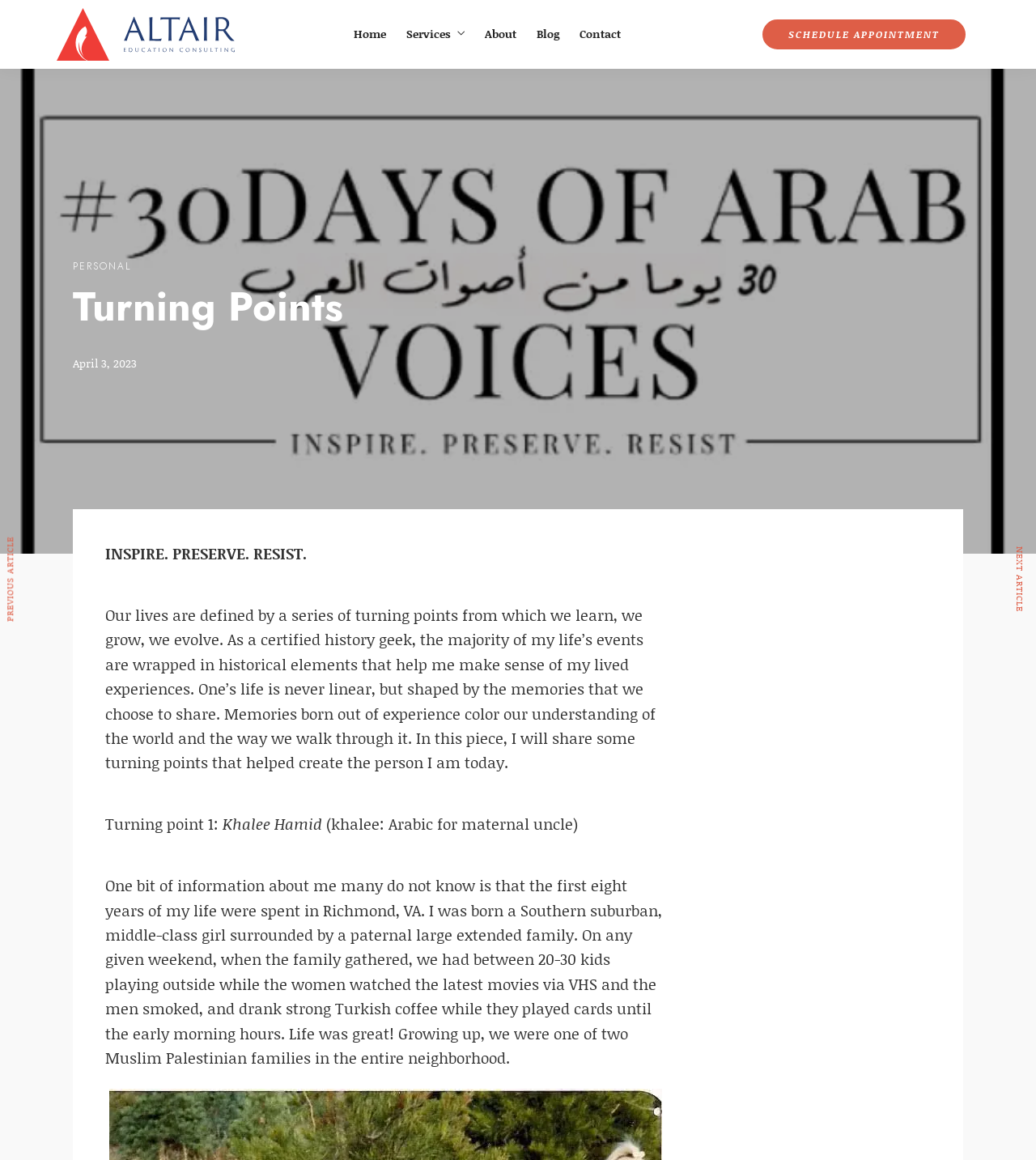Identify the bounding box coordinates of the clickable region necessary to fulfill the following instruction: "View the services". The bounding box coordinates should be four float numbers between 0 and 1, i.e., [left, top, right, bottom].

[0.5, 0.617, 0.719, 0.635]